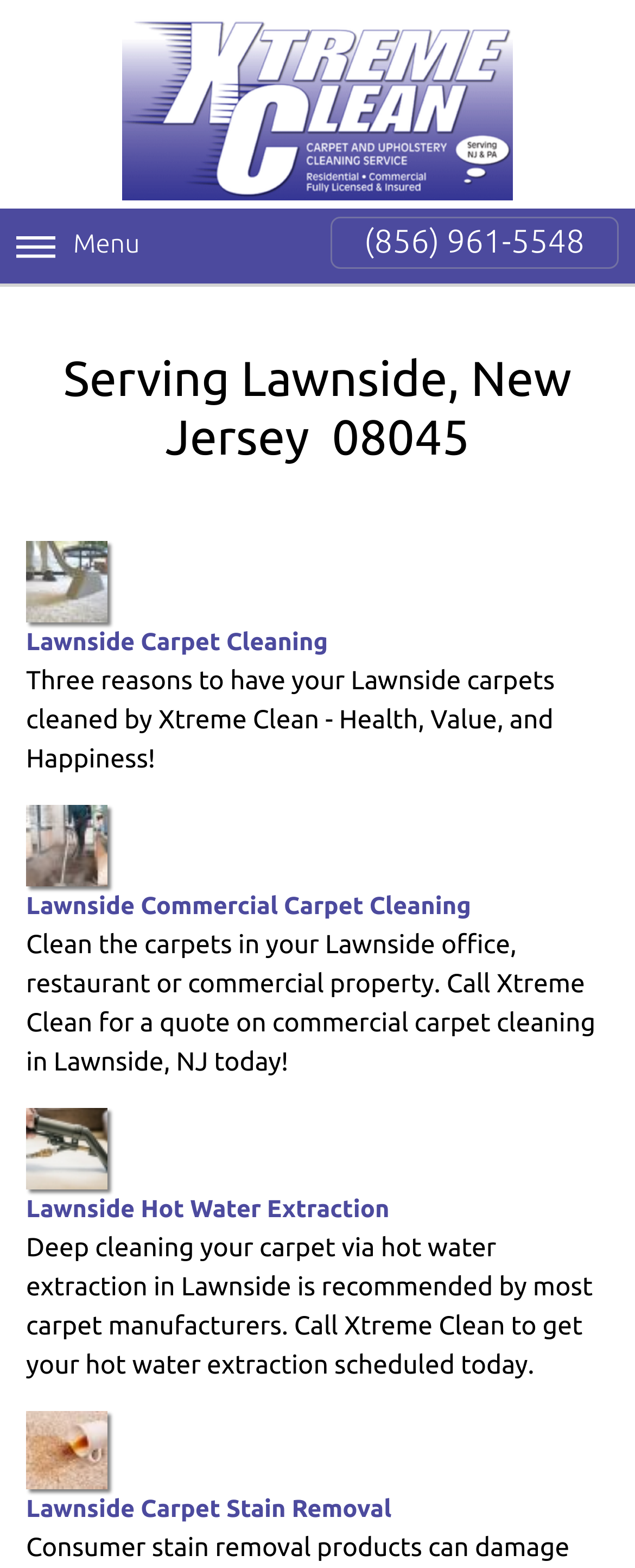Given the element description: "(856) 961-5548", predict the bounding box coordinates of this UI element. The coordinates must be four float numbers between 0 and 1, given as [left, top, right, bottom].

[0.519, 0.138, 0.974, 0.171]